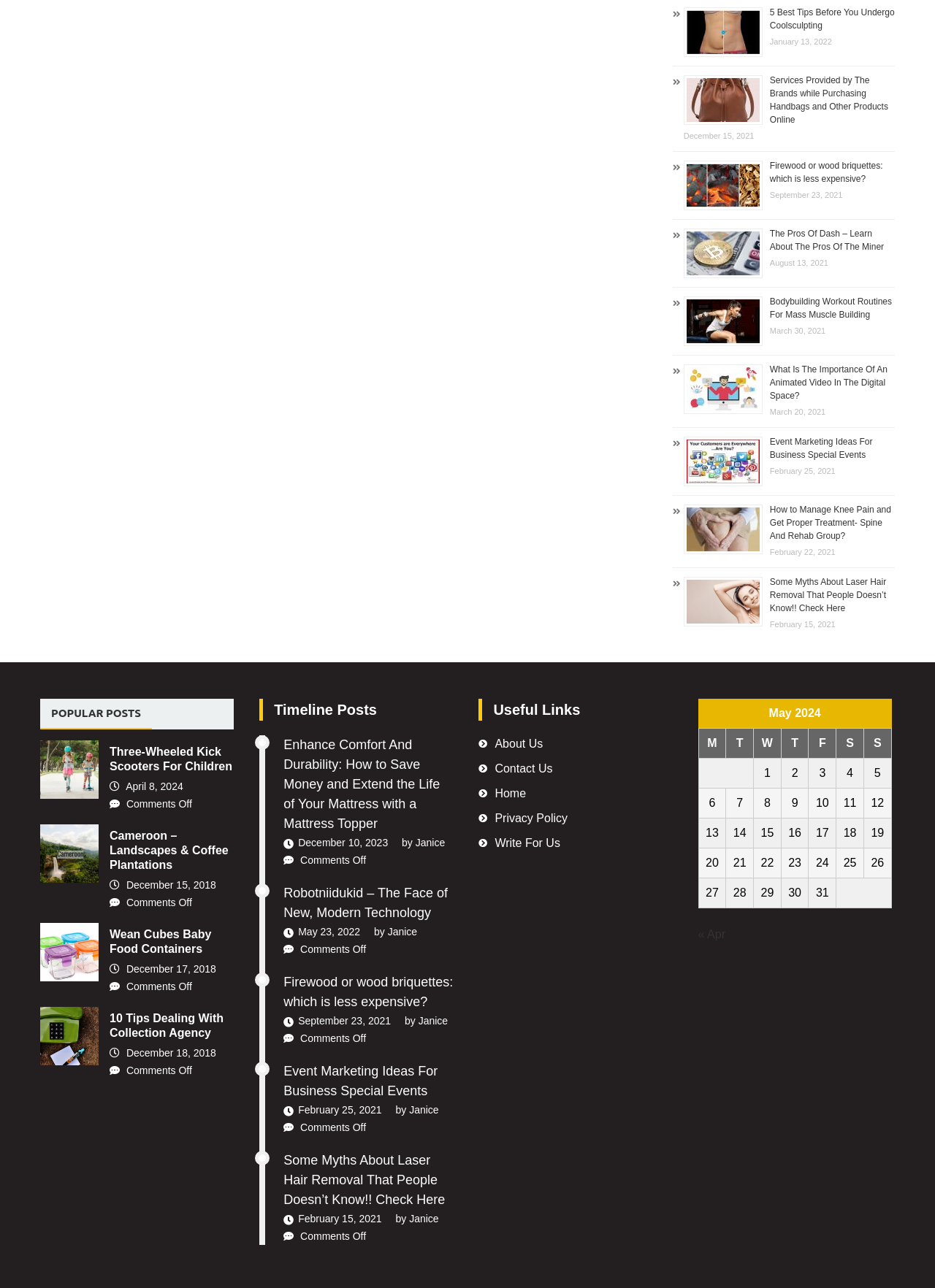Locate the coordinates of the bounding box for the clickable region that fulfills this instruction: "click the 'POPULAR POSTS' tab".

[0.043, 0.543, 0.162, 0.566]